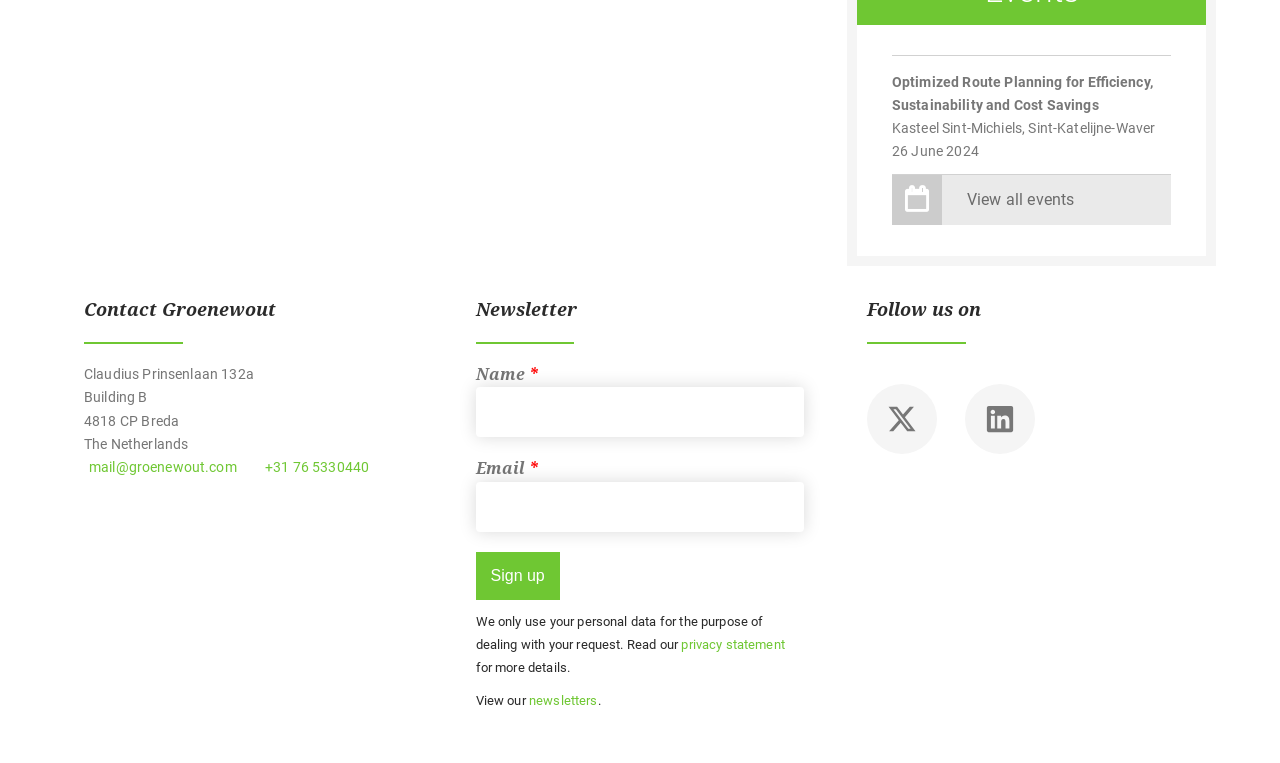What is the email address of Groenewout?
Could you answer the question in a detailed manner, providing as much information as possible?

I found the email address by looking at the contact information section, where it lists the email address as mail@groenewout.com.